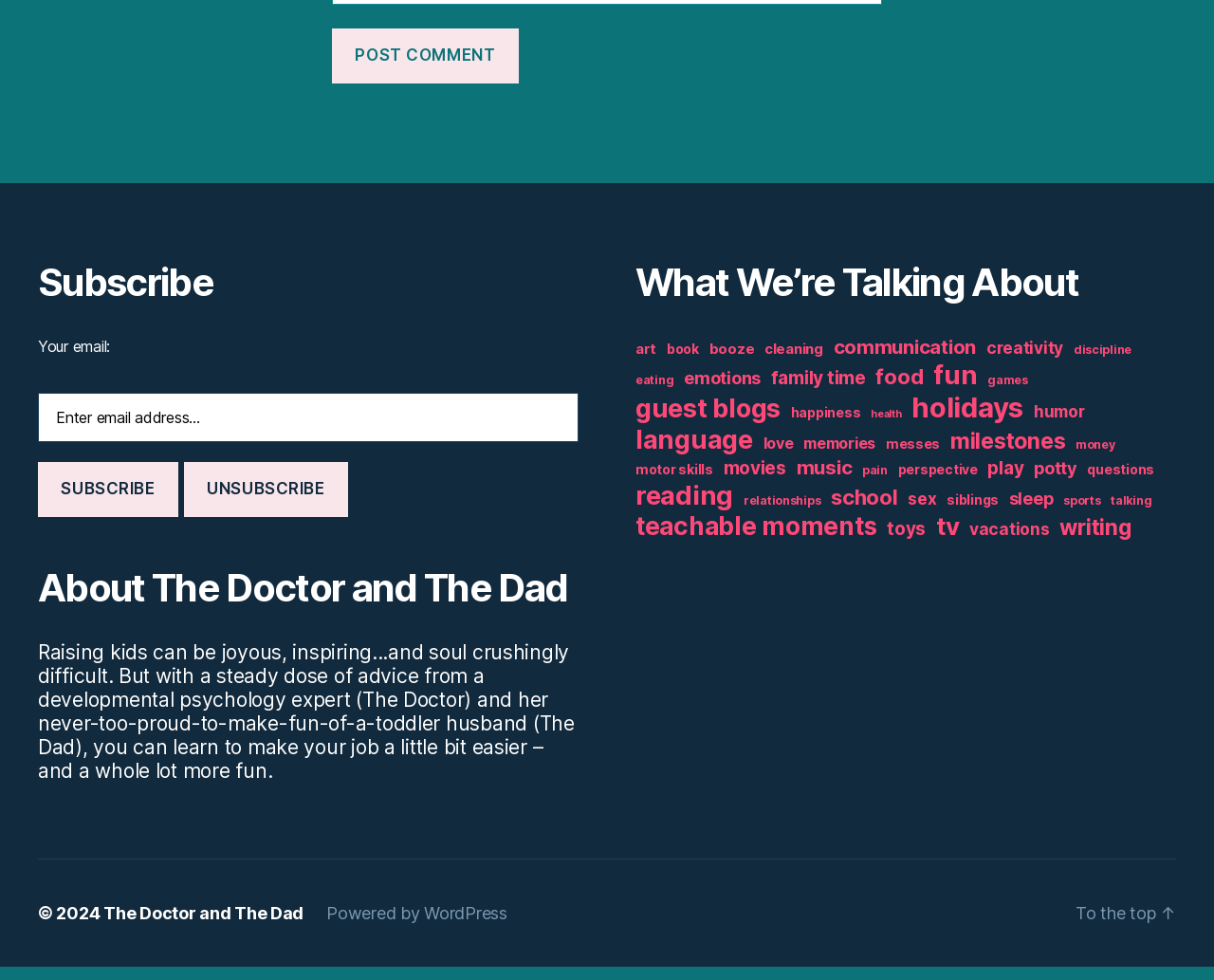Please indicate the bounding box coordinates for the clickable area to complete the following task: "click on the 'HOME' link". The coordinates should be specified as four float numbers between 0 and 1, i.e., [left, top, right, bottom].

None